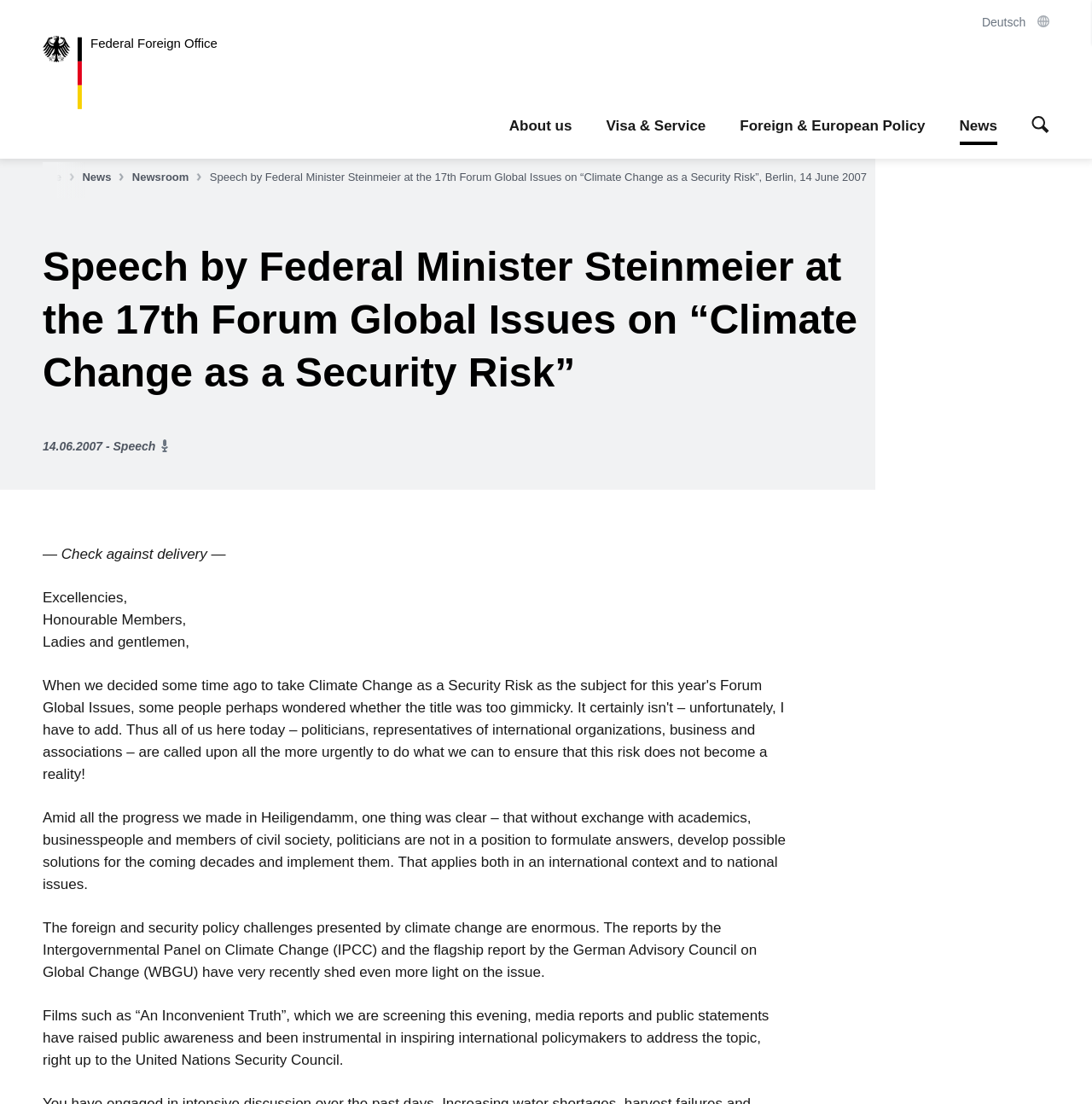Please find the bounding box coordinates for the clickable element needed to perform this instruction: "Click the logo of Federal Foreign Office".

[0.039, 0.032, 0.223, 0.099]